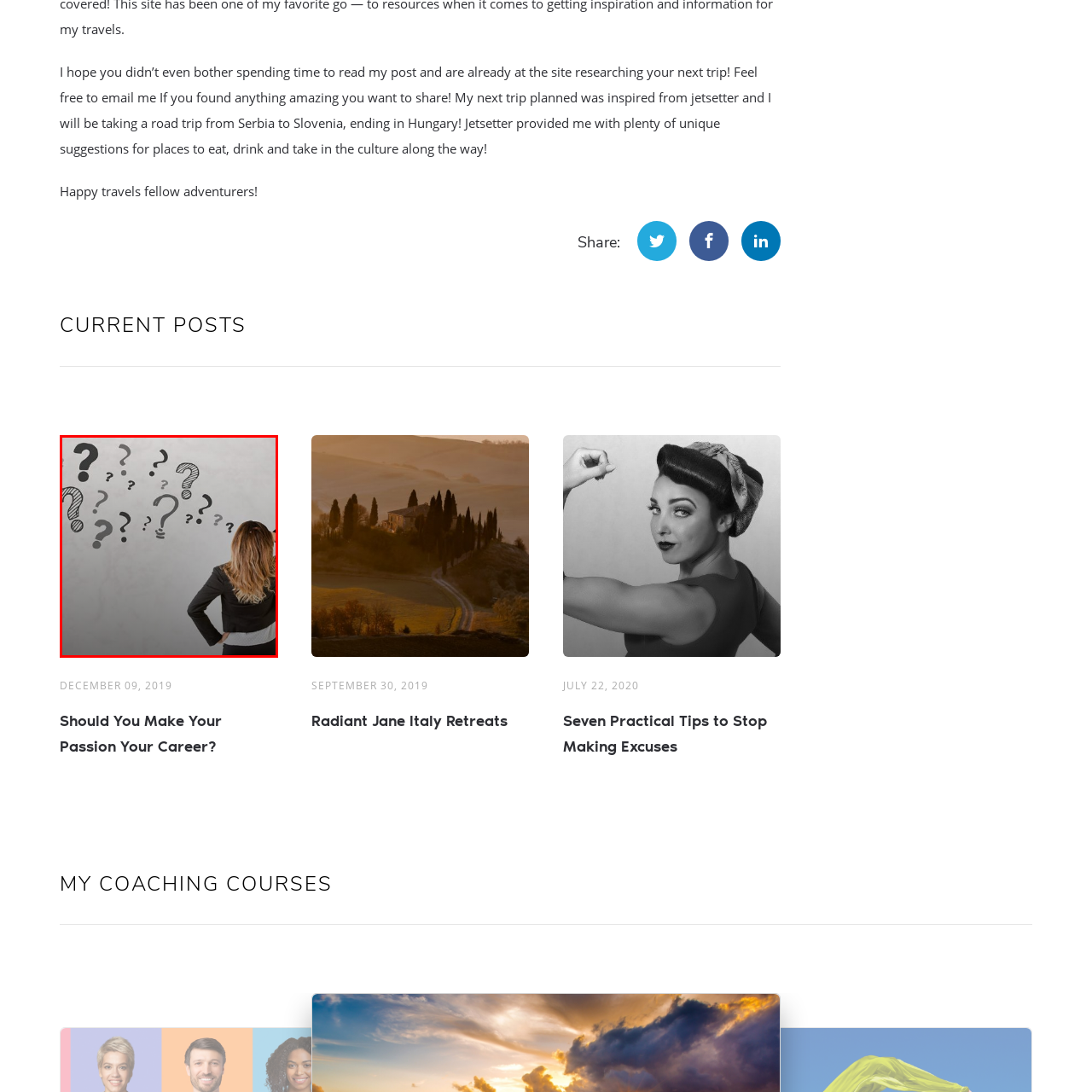Please look at the image highlighted by the red bounding box and provide a single word or phrase as an answer to this question:
What is the environment like?

Neutral, office-like